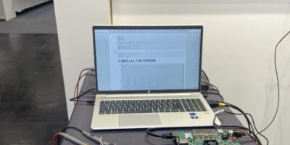What is connected to the laptop?
Please respond to the question thoroughly and include all relevant details.

The image shows a development board connected to the laptop, indicating a setup for data transfer or programming purposes, which is a key aspect of the scene.